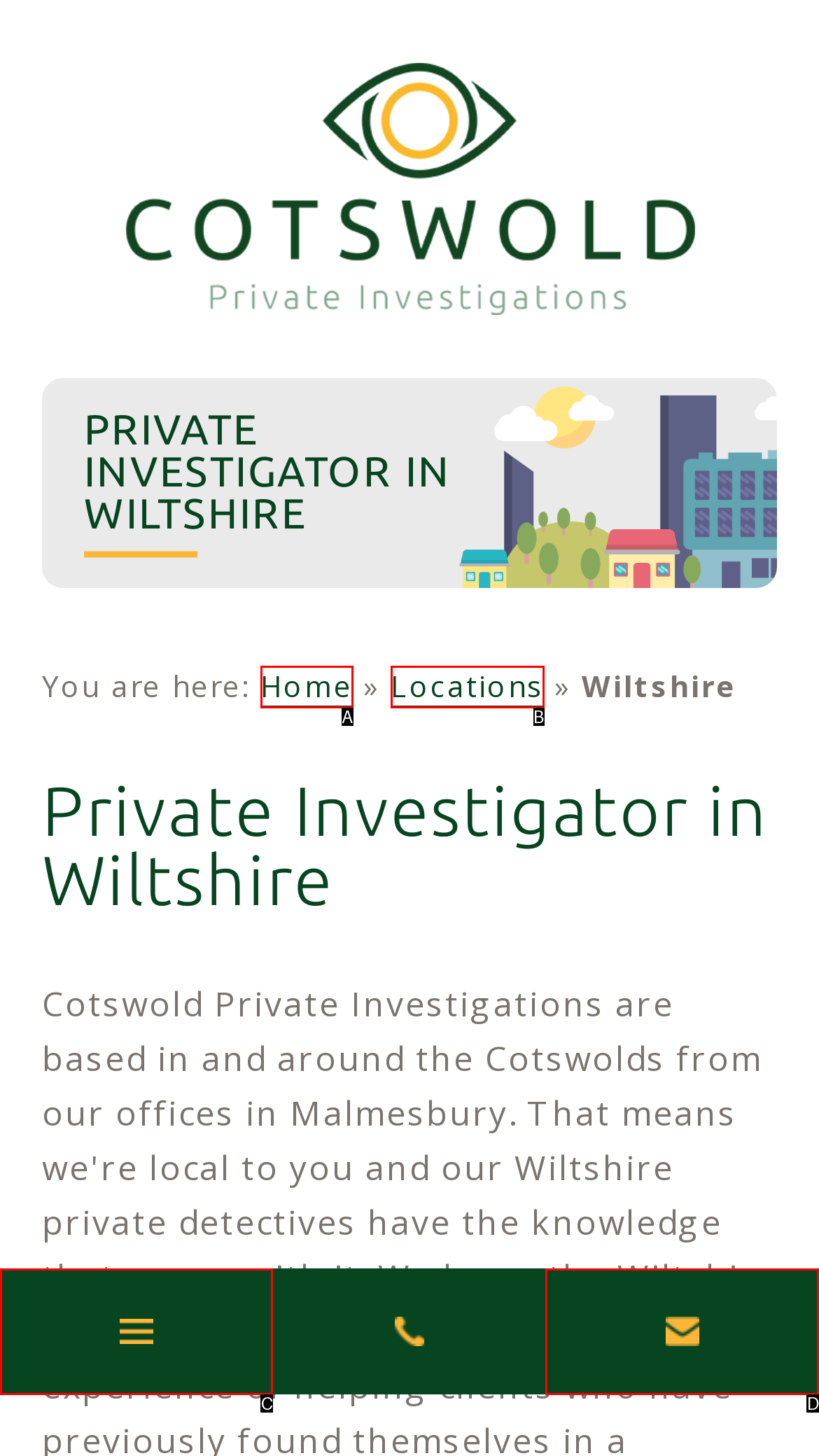From the given choices, determine which HTML element matches the description: Locations. Reply with the appropriate letter.

B